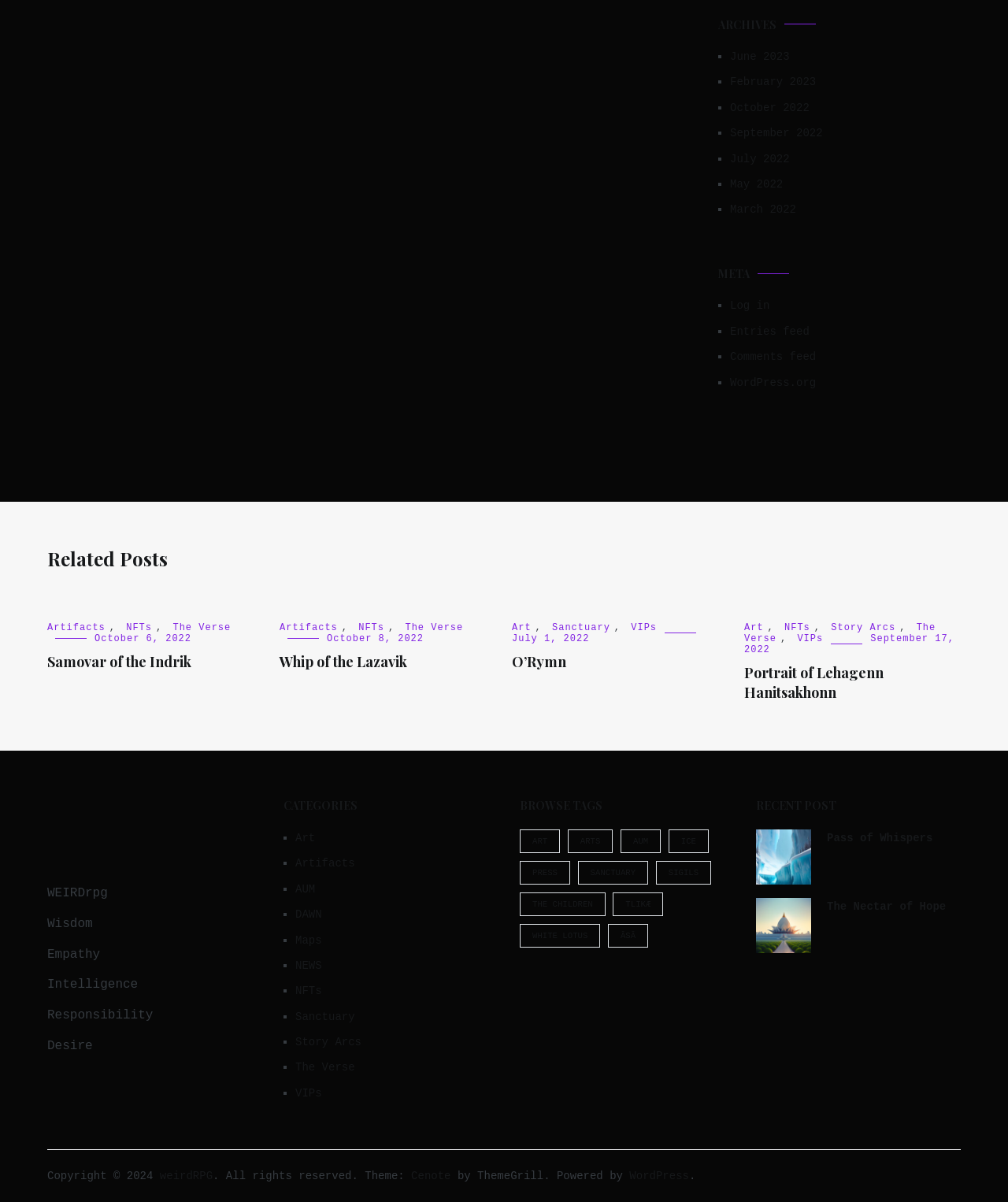Utilize the details in the image to give a detailed response to the question: How many articles are there in the 'Related Posts' section?

The 'Related Posts' section contains 4 articles, each with a title, links, and a date.